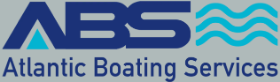Respond to the question below with a single word or phrase:
What is the theme symbolized by the stylized waves?

Maritime